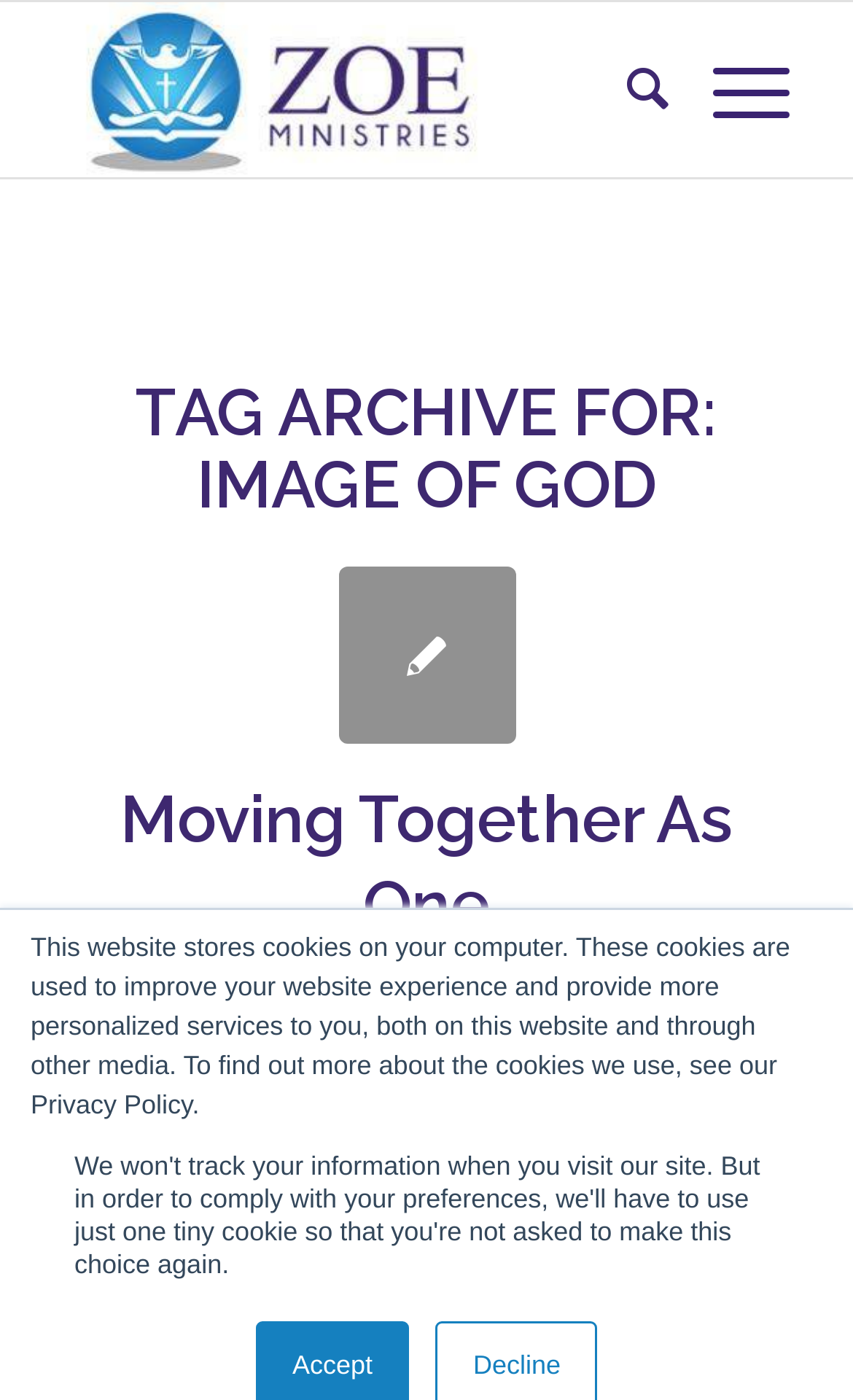Show the bounding box coordinates of the region that should be clicked to follow the instruction: "Read the Moving Together As One article."

[0.396, 0.405, 0.604, 0.531]